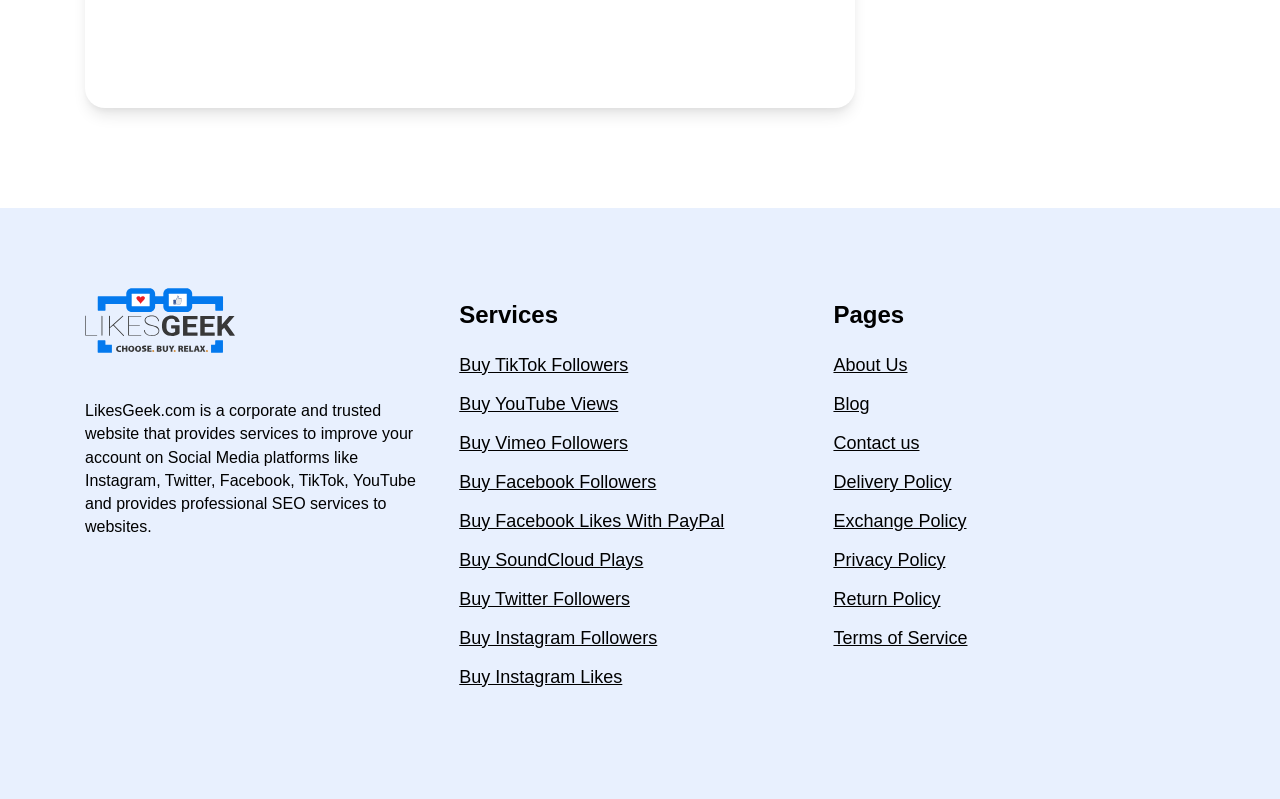What is the name of the website?
Using the details shown in the screenshot, provide a comprehensive answer to the question.

I determined the name of the website by reading the static text element that describes the website, which is 'LikesGeek.com is a corporate and trusted website that provides services to improve your account on Social Media platforms like Instagram, Twitter, Facebook, TikTok, YouTube and provides professional SEO services to websites.'